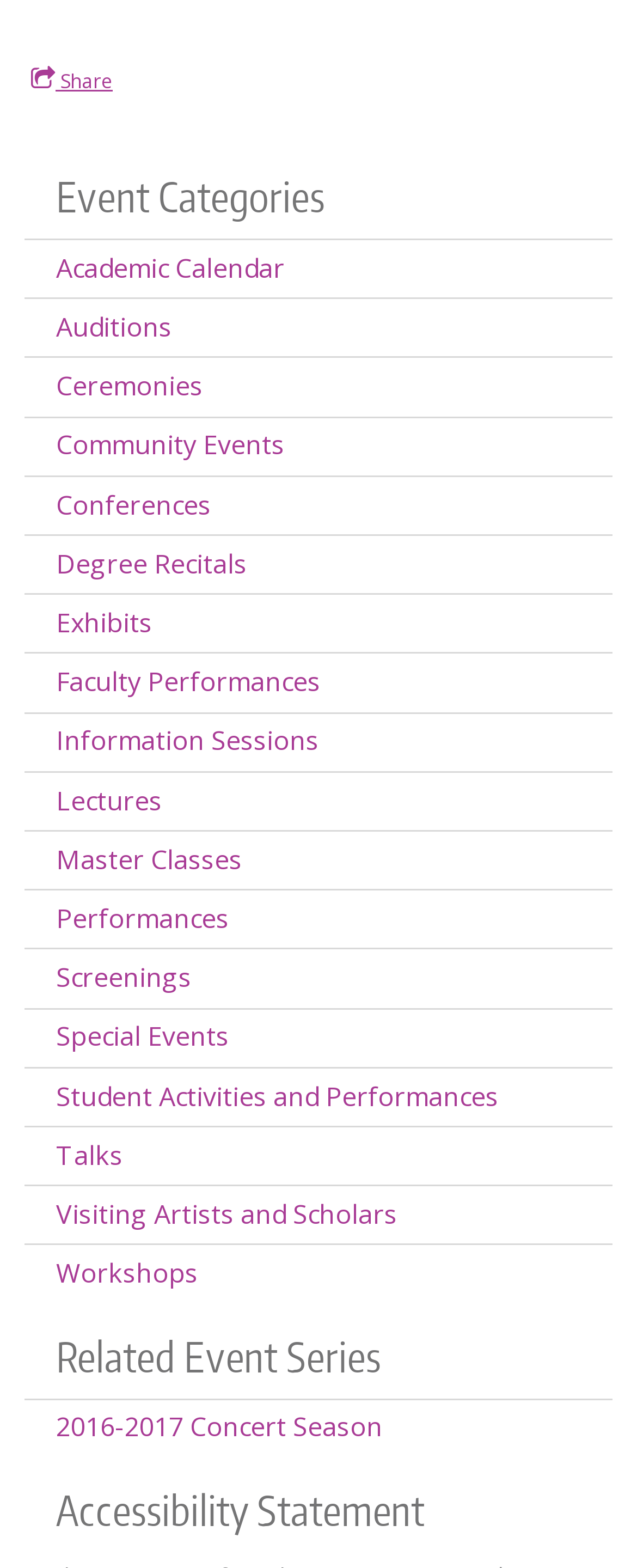How many related event series are listed?
Observe the image and answer the question with a one-word or short phrase response.

1